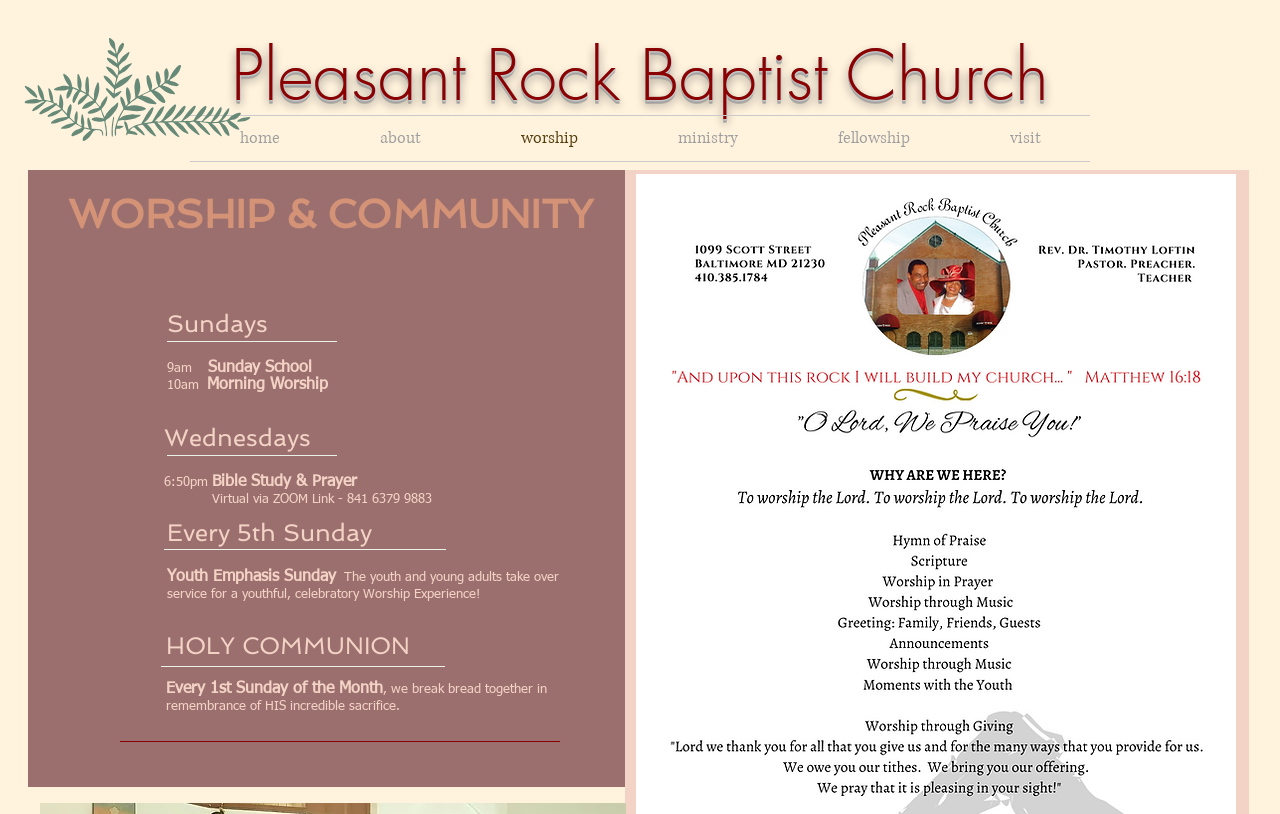Answer the question below with a single word or a brief phrase: 
What is the name of the event on every 5th Sunday?

Youth Emphasis Sunday